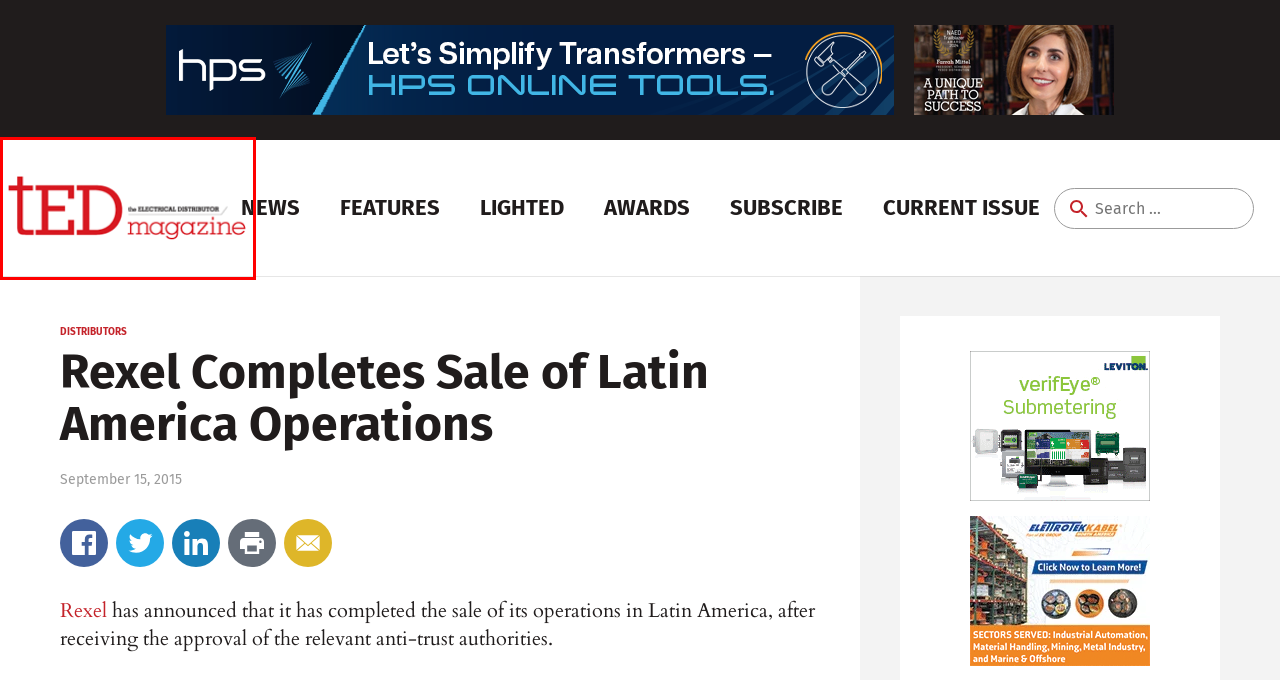You’re provided with a screenshot of a webpage that has a red bounding box around an element. Choose the best matching webpage description for the new page after clicking the element in the red box. The options are:
A. News – tEDmag
B. (Homepage) Rexel - a world of energy | Rexel
C. Channel – tEDmag
D. Best of the Best – tEDmag
E. Trailblazer – tEDmag
F. People – tEDmag
G. TED Magazine - June 2024-A
H. tEDmag – the Electrical Distributor magazine

H